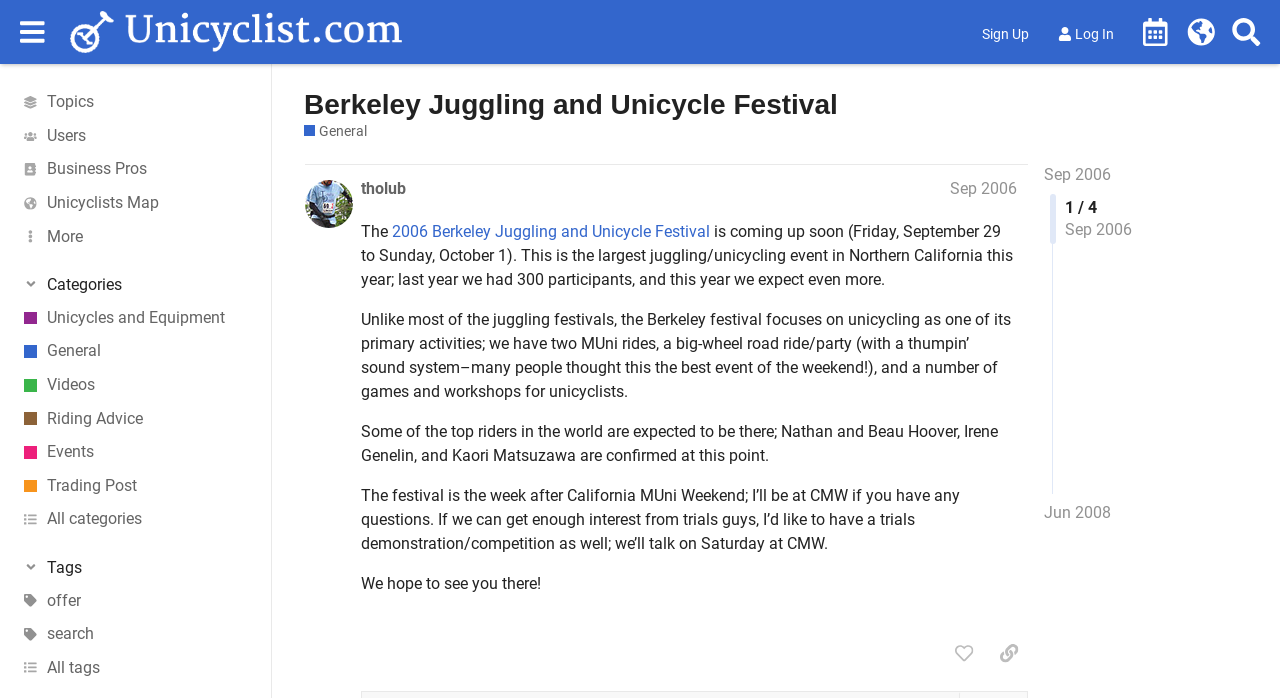Based on the provided description, "Unicycle World Map", find the bounding box of the corresponding UI element in the screenshot.

[0.921, 0.013, 0.956, 0.078]